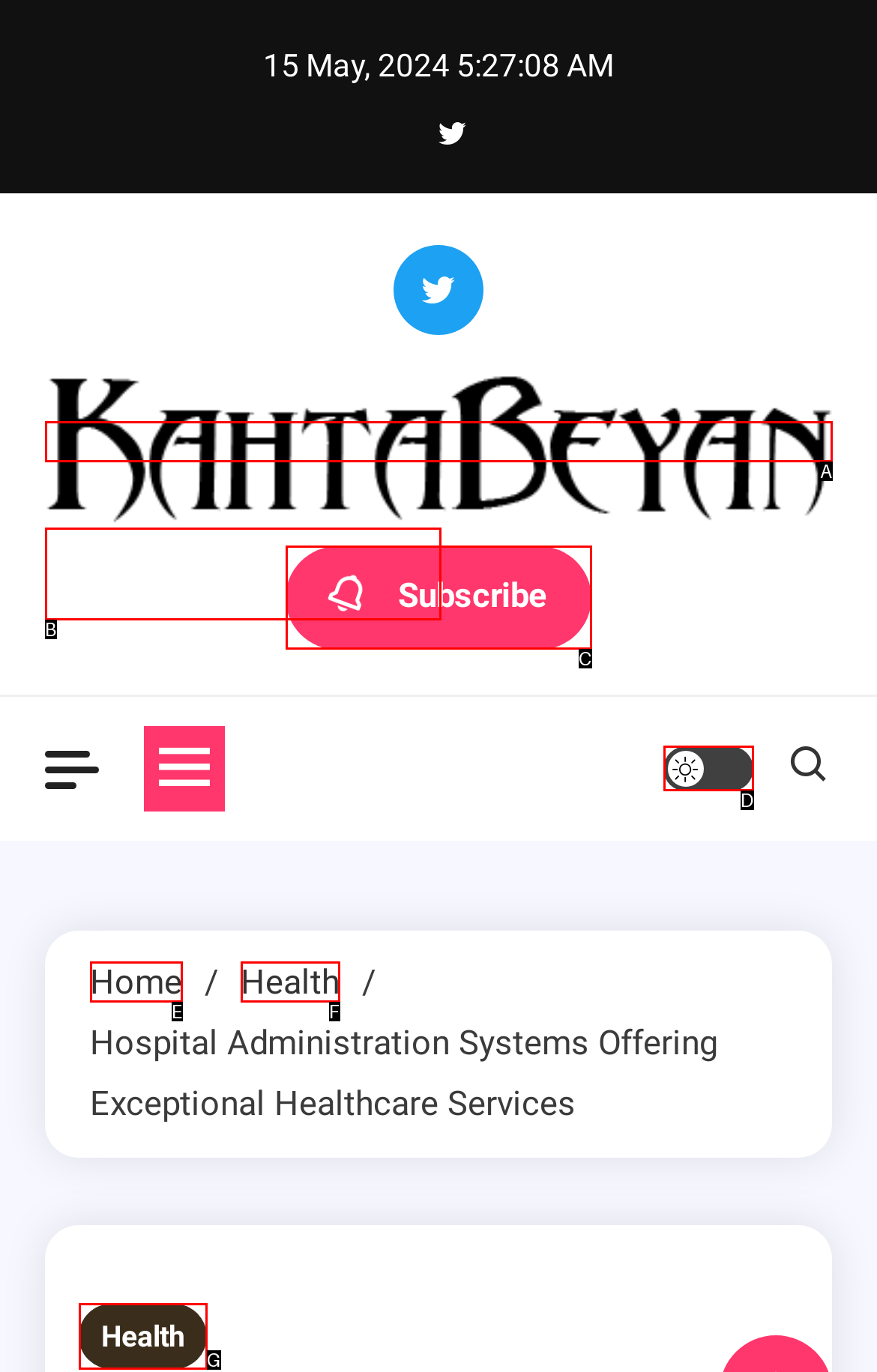Match the following description to the correct HTML element: site mode button Indicate your choice by providing the letter.

D